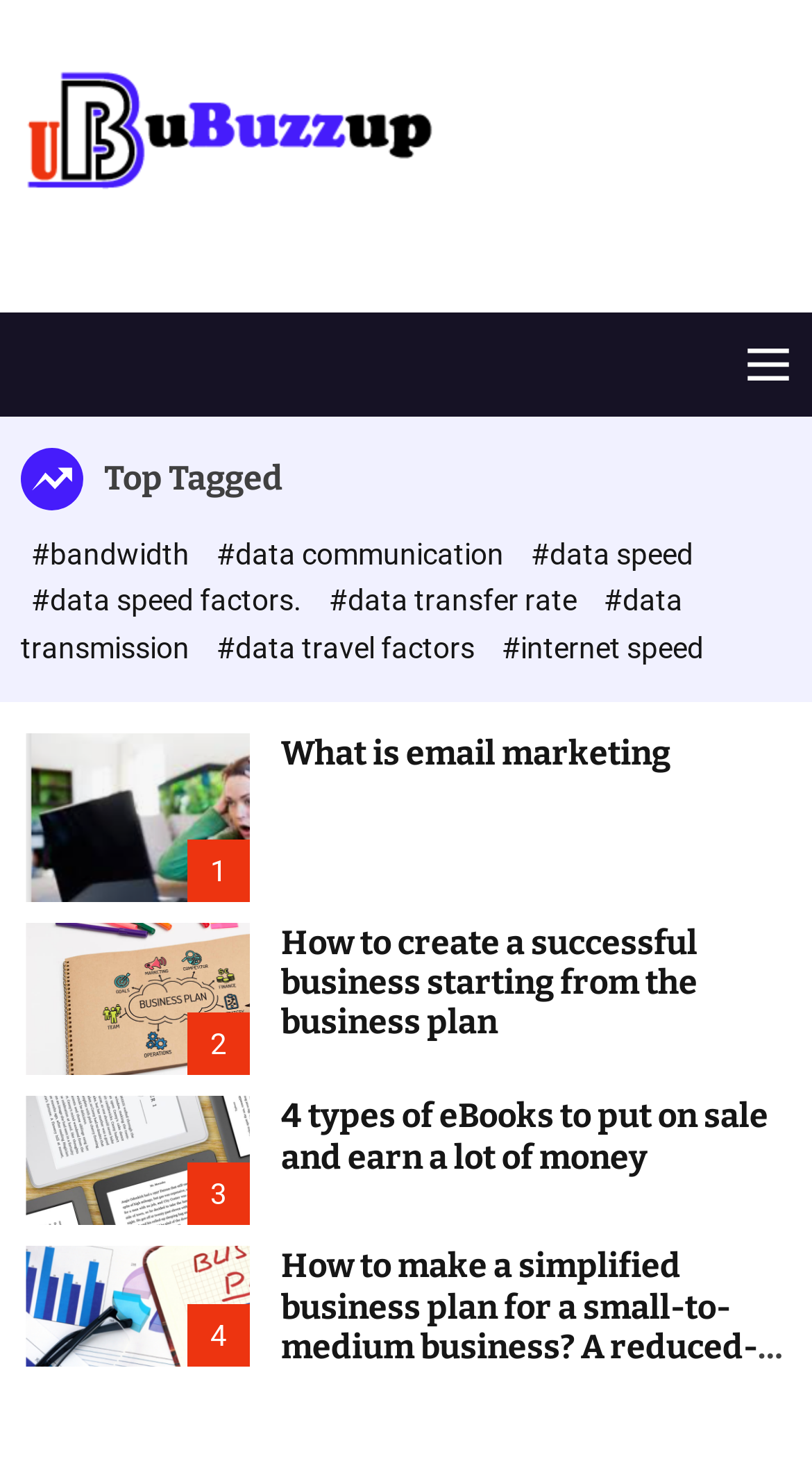Locate the bounding box coordinates of the clickable region necessary to complete the following instruction: "Explore the topic '#data communication'". Provide the coordinates in the format of four float numbers between 0 and 1, i.e., [left, top, right, bottom].

[0.267, 0.366, 0.628, 0.389]